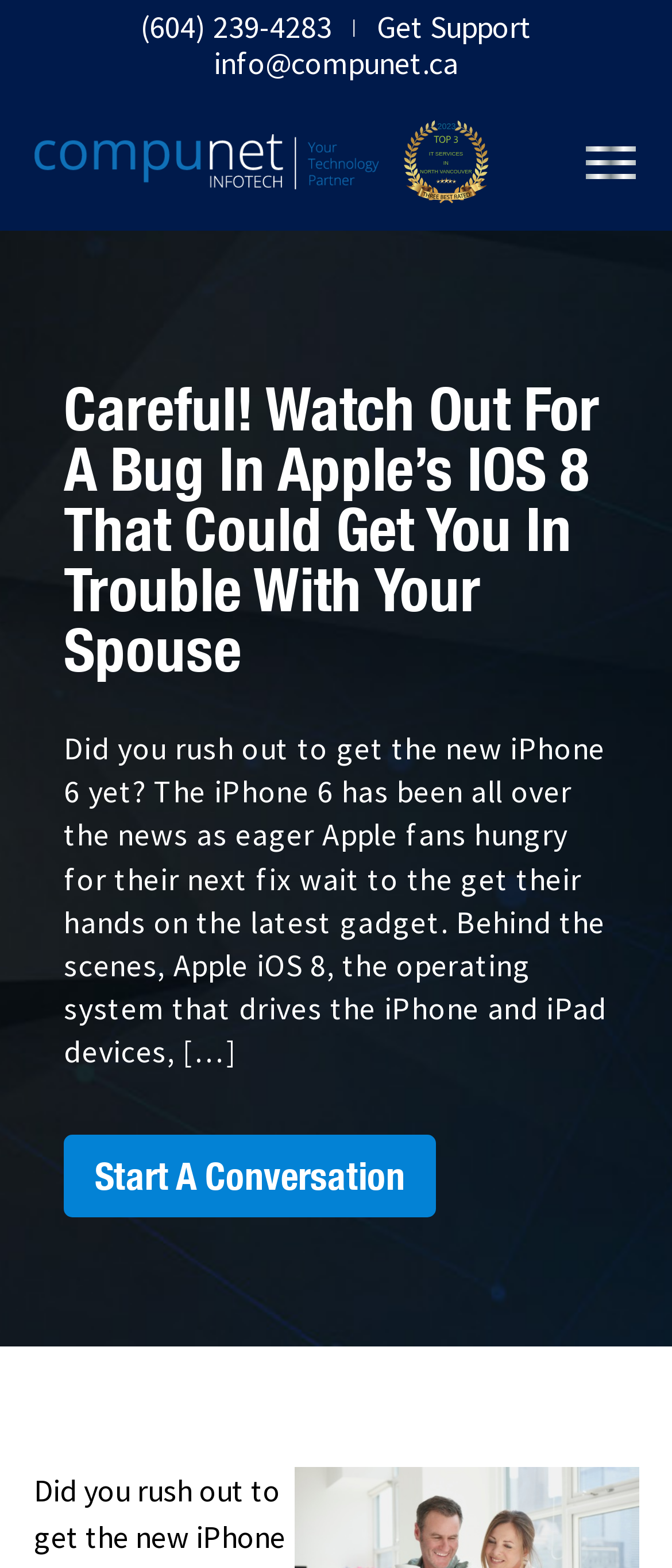What is the phone number for support?
Using the image, give a concise answer in the form of a single word or short phrase.

(604) 239-4283